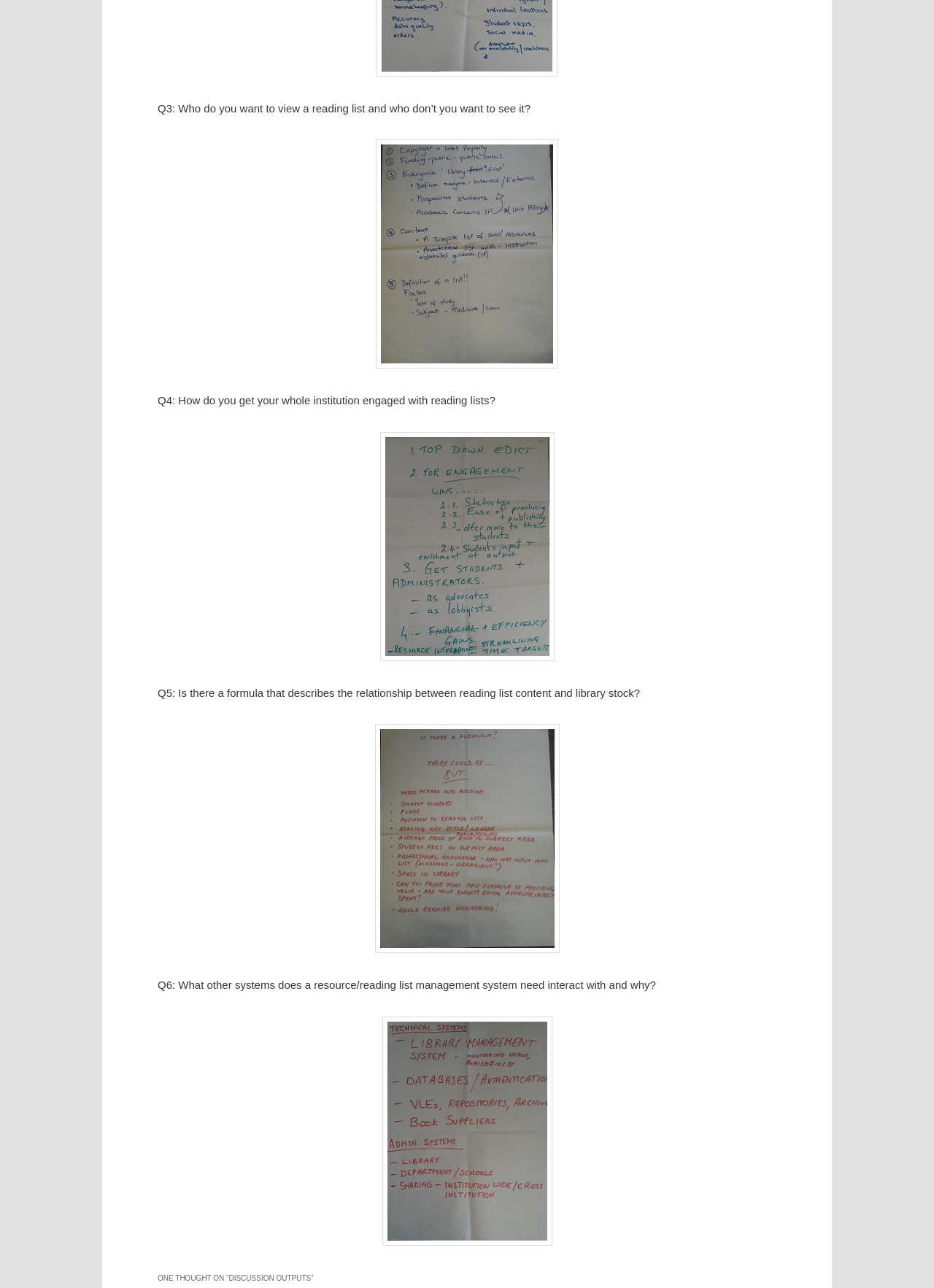Provide a brief response using a word or short phrase to this question:
Are the links on this webpage accompanied by images?

Yes